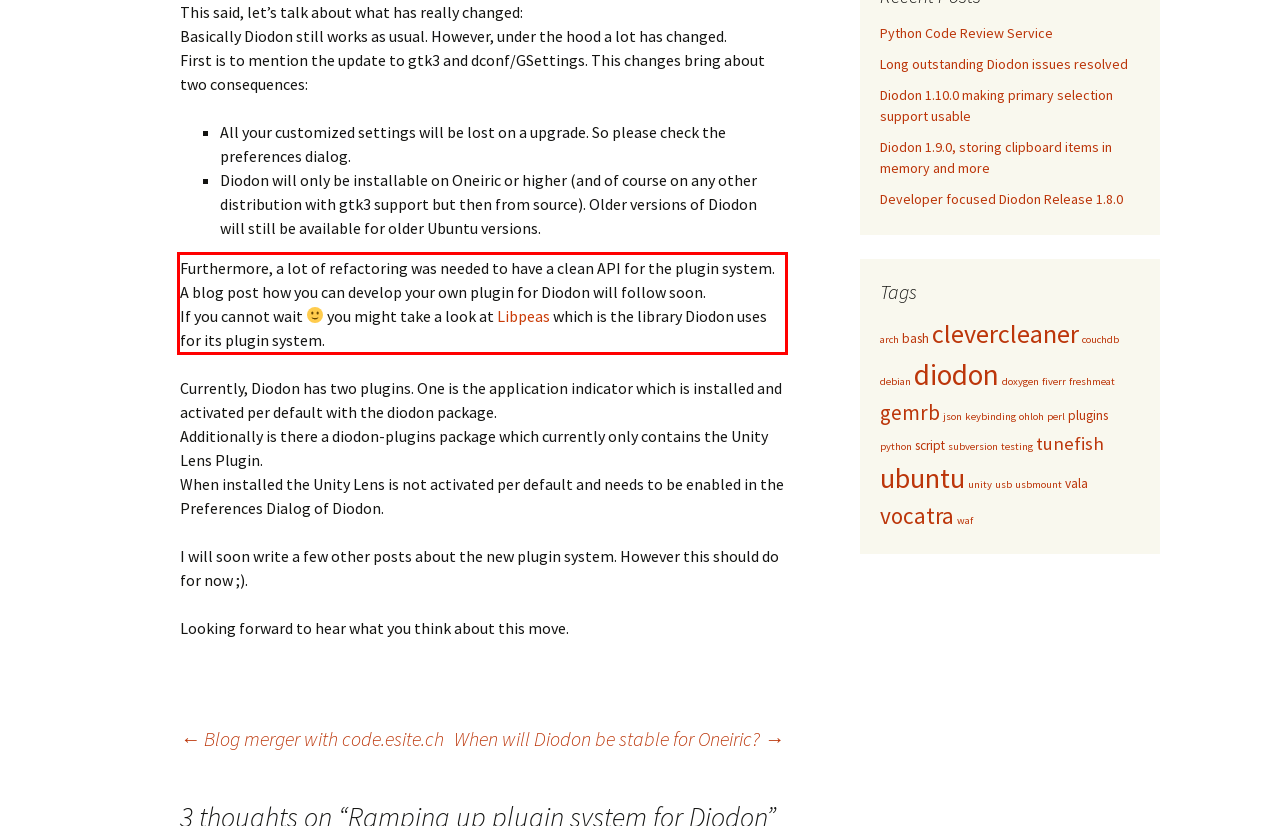Locate the red bounding box in the provided webpage screenshot and use OCR to determine the text content inside it.

Furthermore, a lot of refactoring was needed to have a clean API for the plugin system. A blog post how you can develop your own plugin for Diodon will follow soon. If you cannot wait you might take a look at Libpeas which is the library Diodon uses for its plugin system.